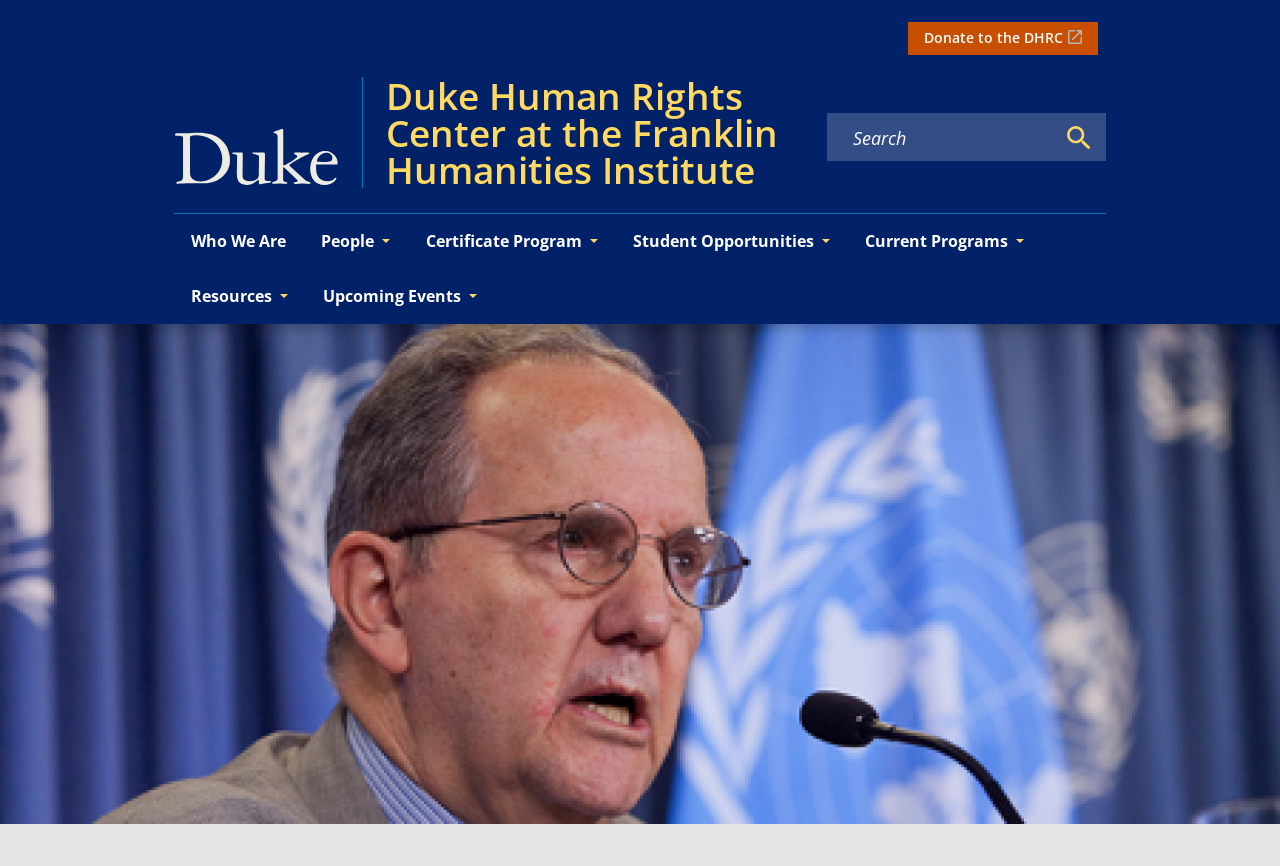Identify the bounding box for the described UI element: "parent_node: Email name="form_fields[email]" placeholder="Your email"".

None